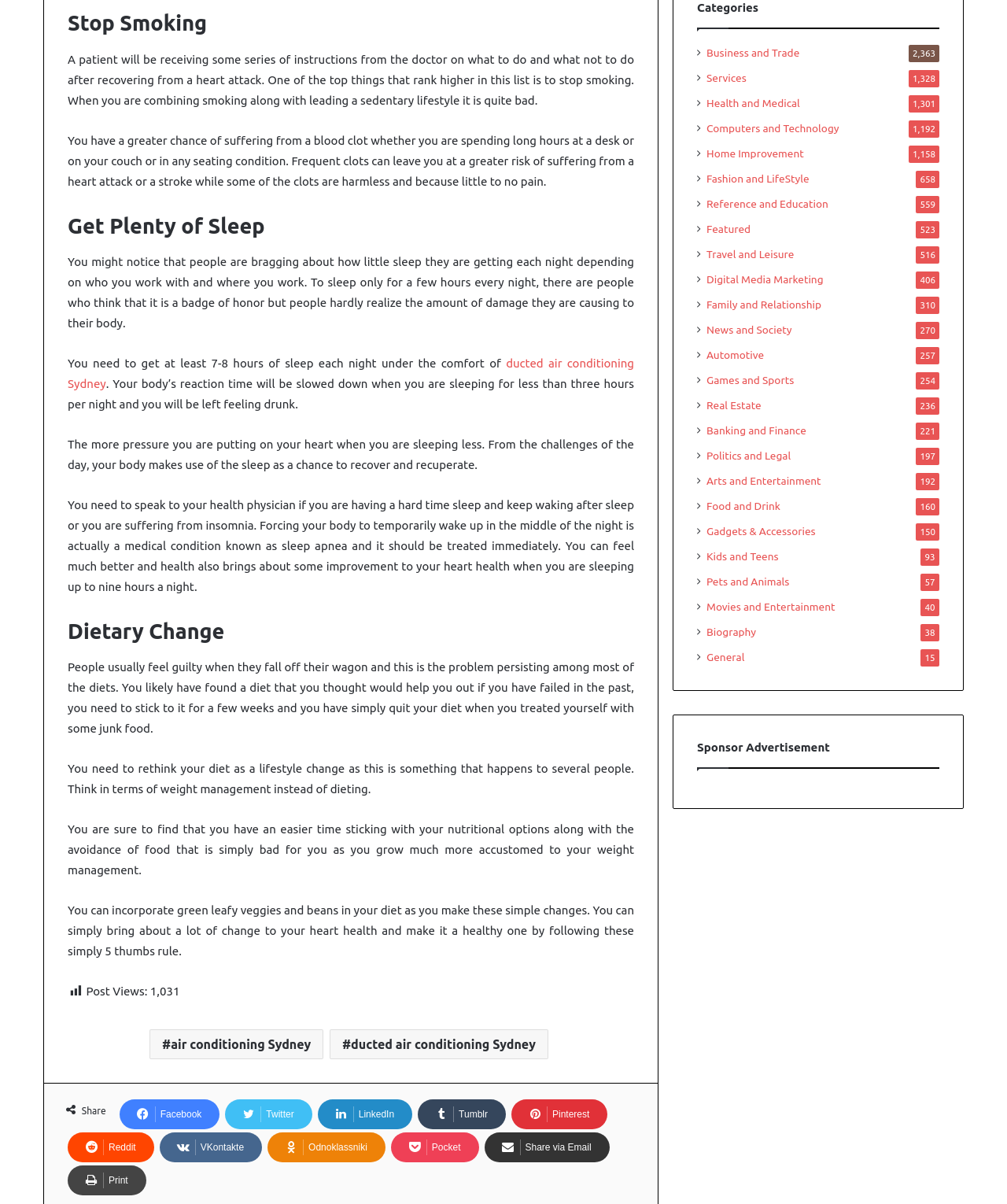How many hours of sleep is recommended per night?
By examining the image, provide a one-word or phrase answer.

7-8 hours